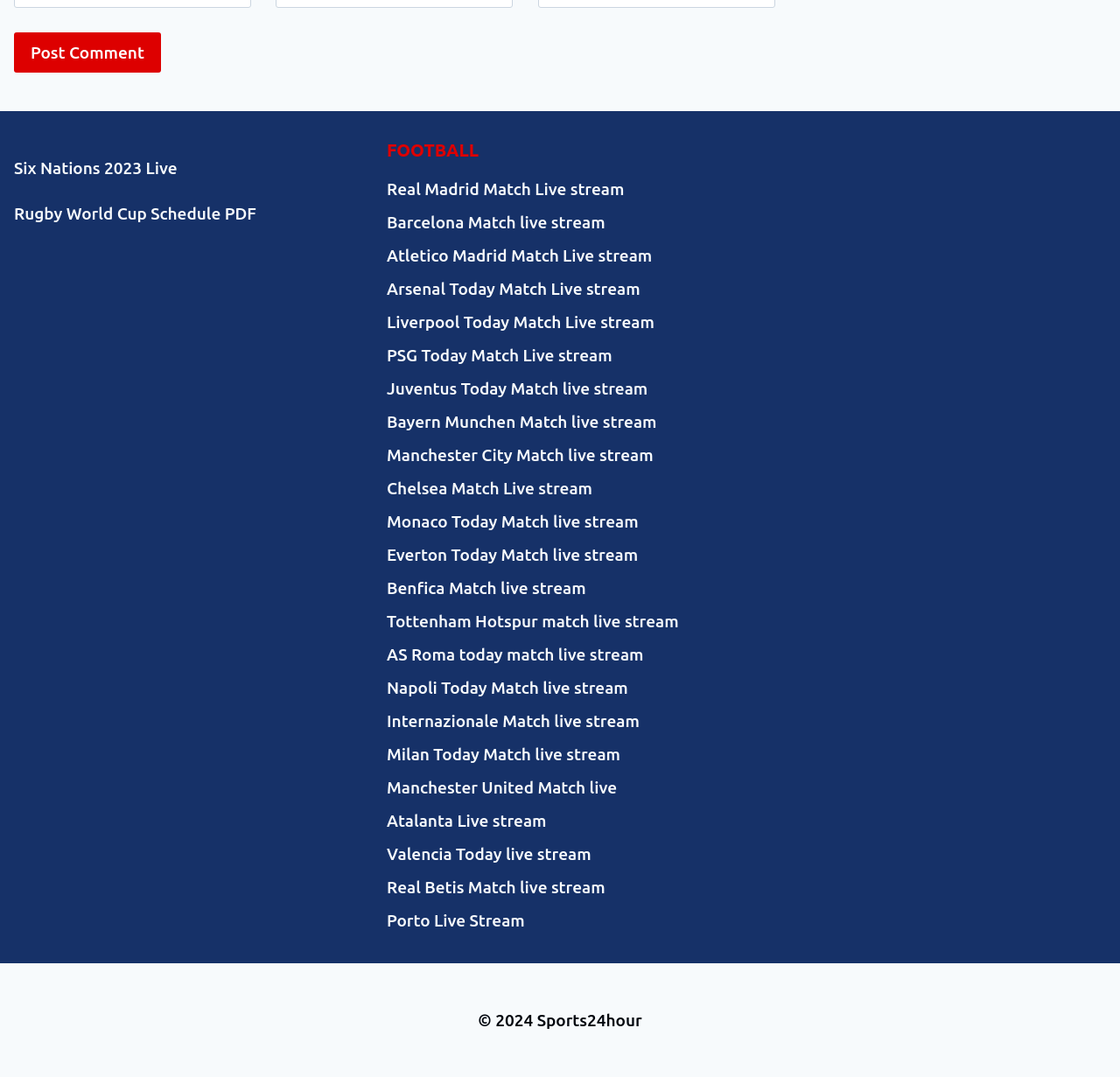Locate the bounding box coordinates of the element that needs to be clicked to carry out the instruction: "Open the 'Rugby World Cup Schedule PDF'". The coordinates should be given as four float numbers ranging from 0 to 1, i.e., [left, top, right, bottom].

[0.012, 0.189, 0.229, 0.207]